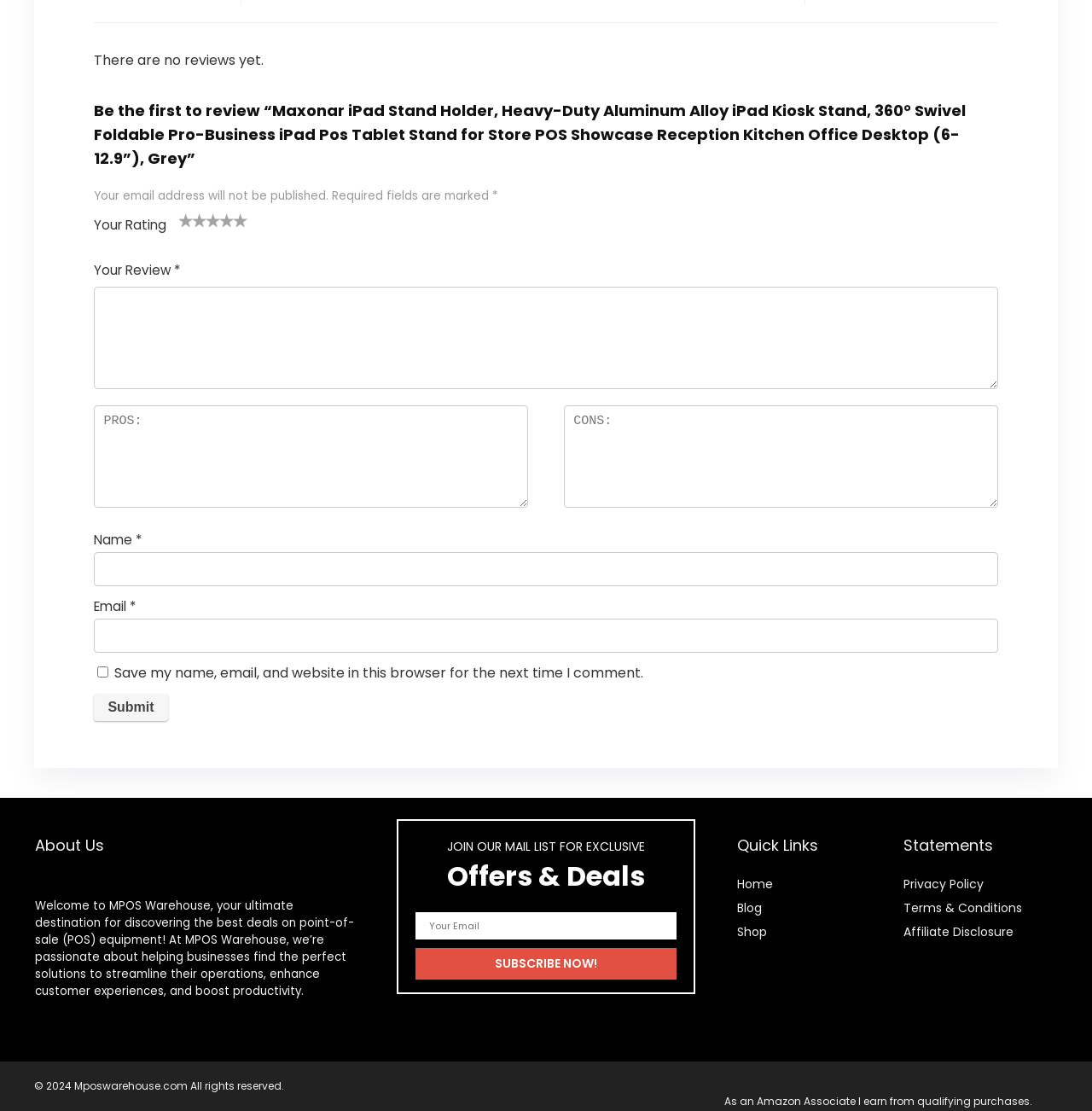Determine the bounding box coordinates of the element's region needed to click to follow the instruction: "Visit the blog". Provide these coordinates as four float numbers between 0 and 1, formatted as [left, top, right, bottom].

[0.675, 0.81, 0.698, 0.825]